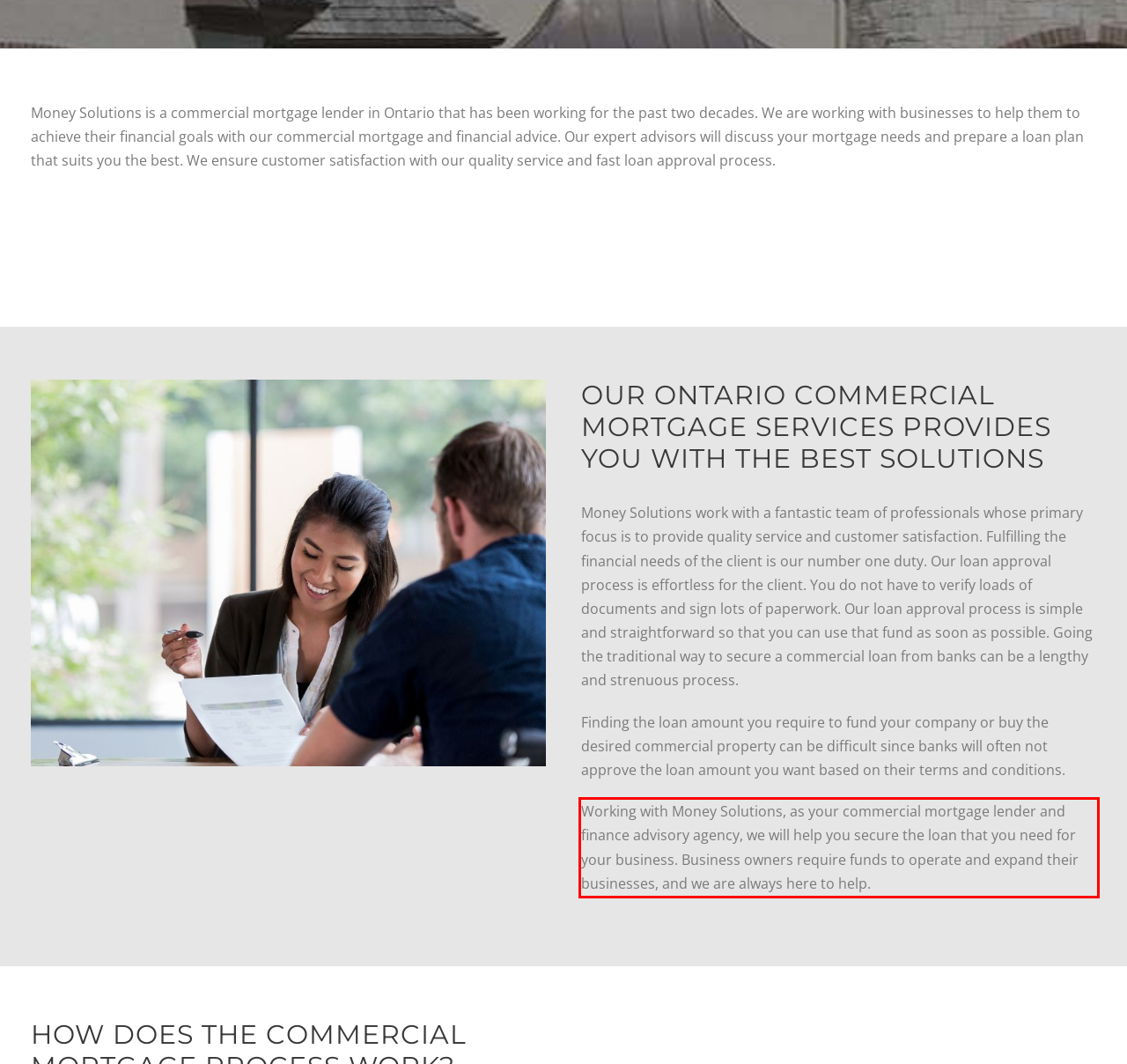Given a webpage screenshot, locate the red bounding box and extract the text content found inside it.

Working with Money Solutions, as your commercial mortgage lender and finance advisory agency, we will help you secure the loan that you need for your business. Business owners require funds to operate and expand their businesses, and we are always here to help.